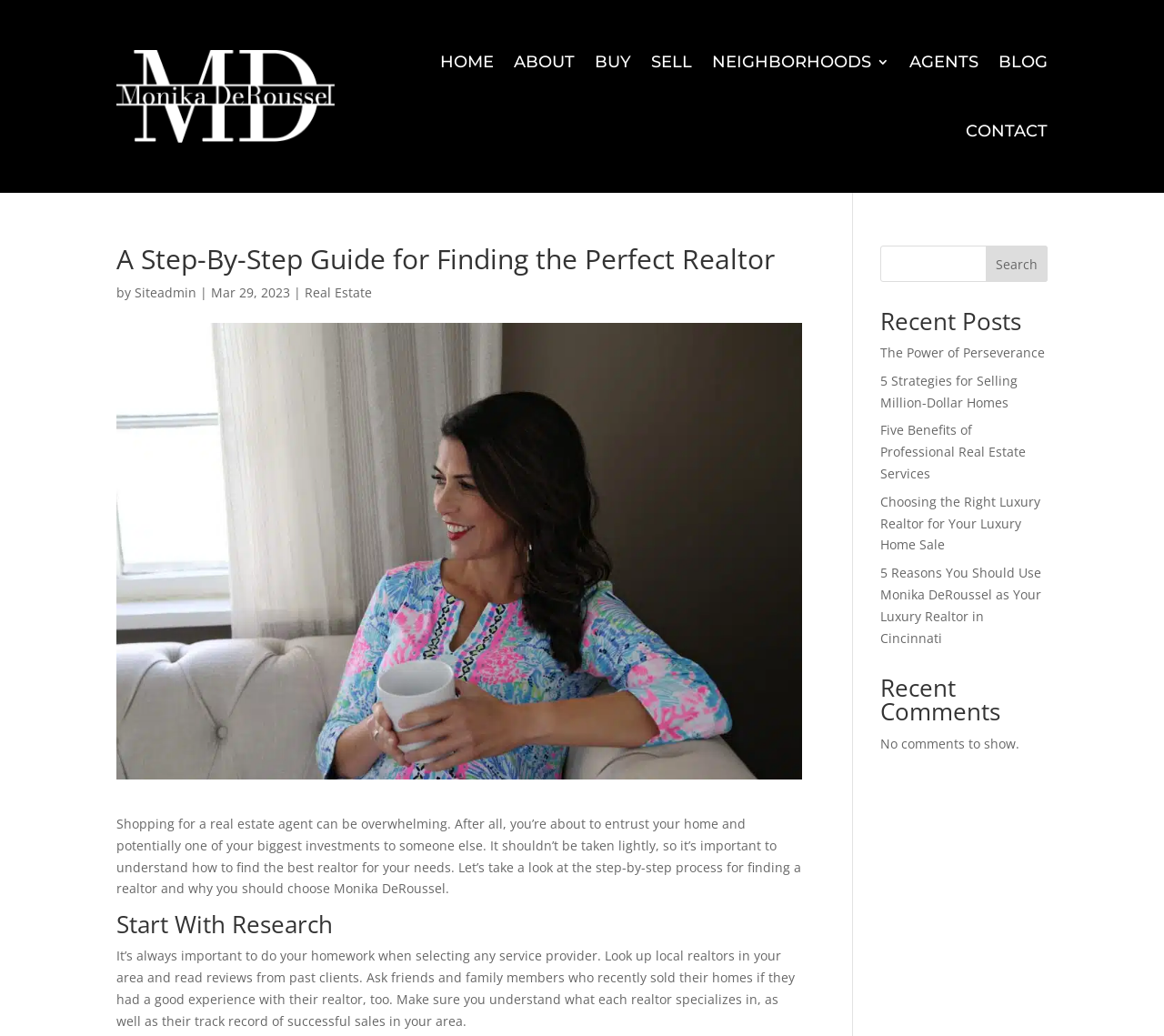What is the main topic of this webpage?
Please provide a single word or phrase as your answer based on the image.

Finding a realtor